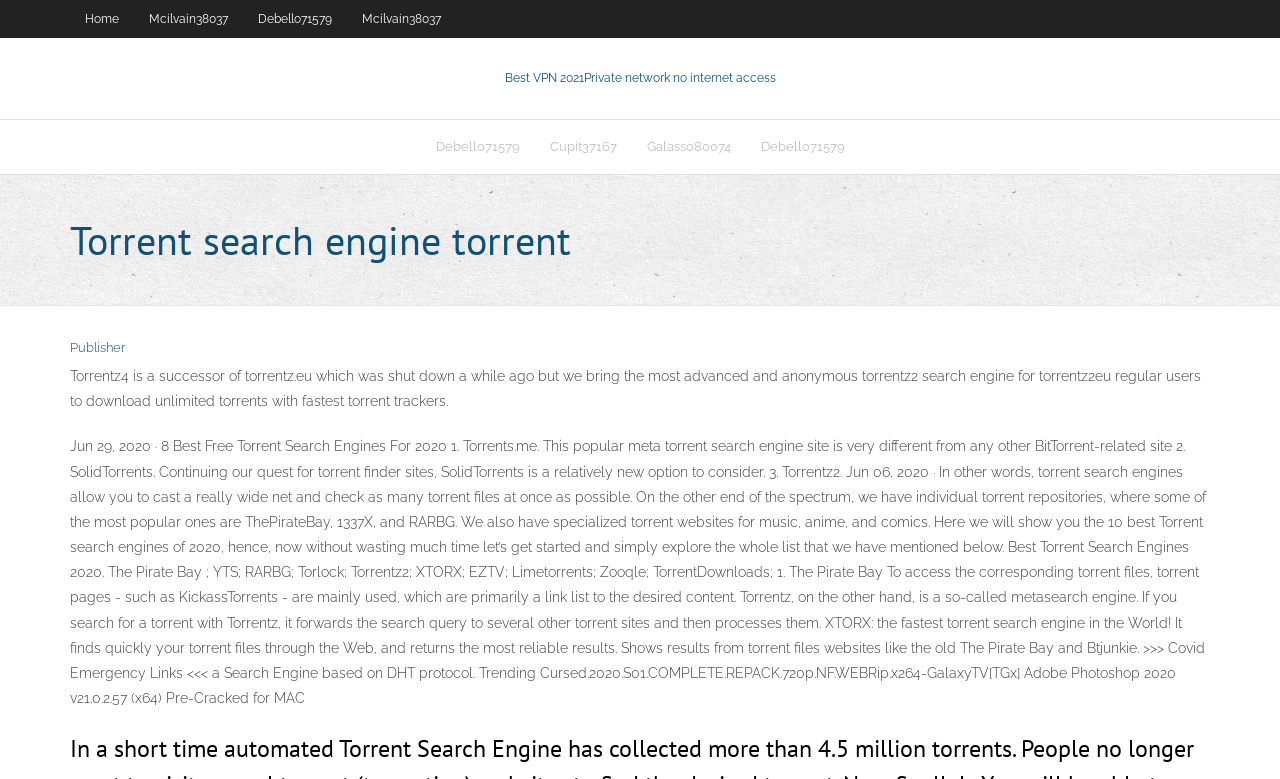Construct a comprehensive description capturing every detail on the webpage.

The webpage is a torrent search engine with a focus on torrent mtmxp. At the top, there is a navigation bar with links to "Home", "Mcilvain38037", "Debello71579", and another "Mcilvain38037". Below this navigation bar, there is a prominent link to "Best VPN 2021Private network no internet access" with a description "Best VPN 2021" and "VPN 2021" next to it.

On the left side, there is a table with links to "Debello71579", "Cupit37167", "Galasso80074", and another "Debello71579". Above this table, there is a heading "Torrent search engine torrent" in a larger font.

On the right side, there is a link to "Publisher" and a paragraph of text describing Torrentz4, a successor to torrentz.eu, which provides an advanced and anonymous torrent search engine. Below this text, there is a list of the 10 best torrent search engines of 2020, including The Pirate Bay, YTS, RARBG, and others. The list also includes a brief description of each torrent search engine.

At the bottom of the page, there is a long paragraph of text discussing torrent search engines, individual torrent repositories, and specialized torrent websites for music, anime, and comics. The text also mentions the use of torrent pages like KickassTorrents and metasearch engines like Torrentz. Finally, there is a list of trending torrent files, including "Cursed.2020.S01.COMPLETE.REPACK.720p.NF.WEBRip.x264-GalaxyTV[TGx]" and "Adobe Photoshop 2020 v21.0.2.57 (x64) Pre-Cracked for MAC".